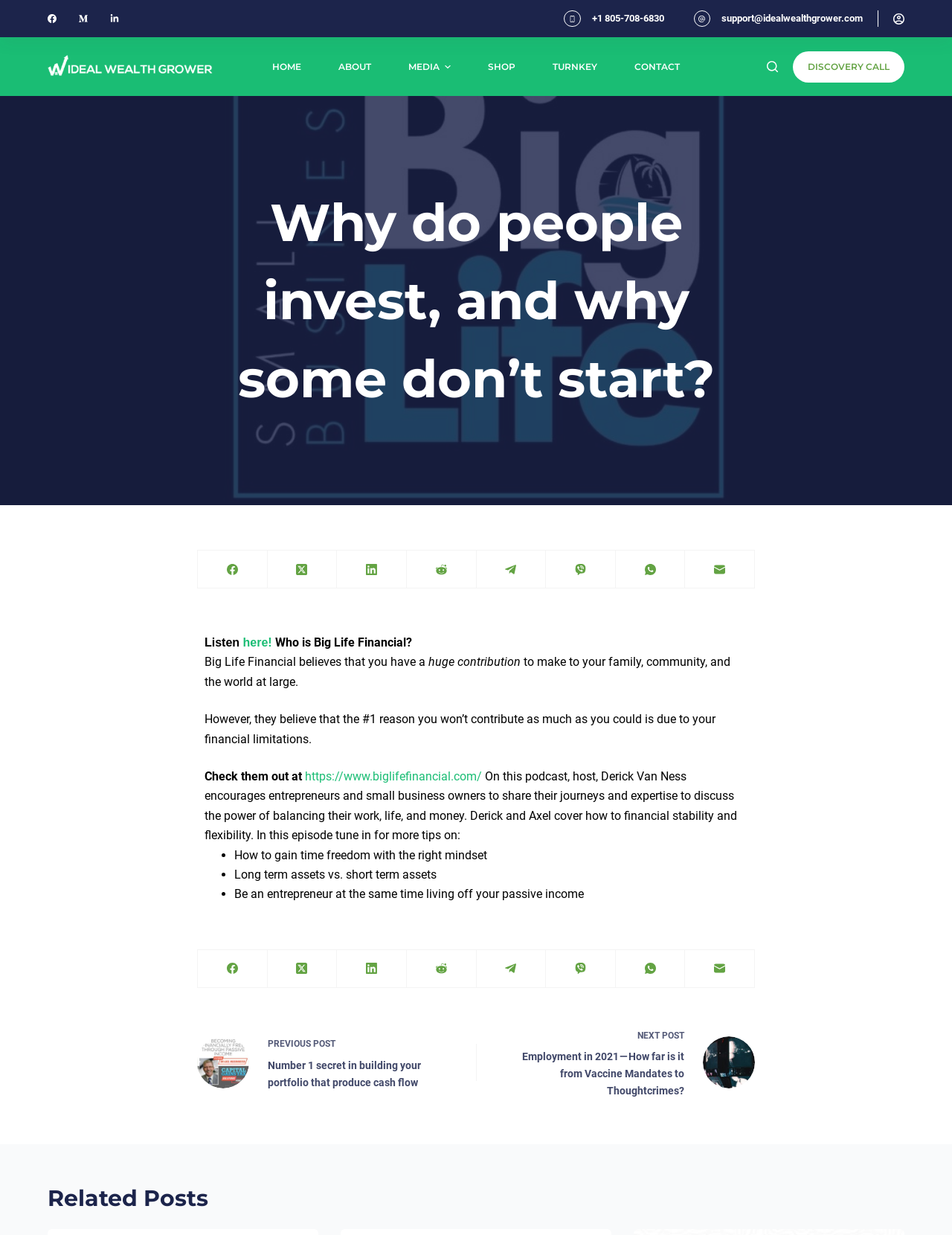What is the phone number to contact?
Refer to the image and respond with a one-word or short-phrase answer.

+1 805-708-6830